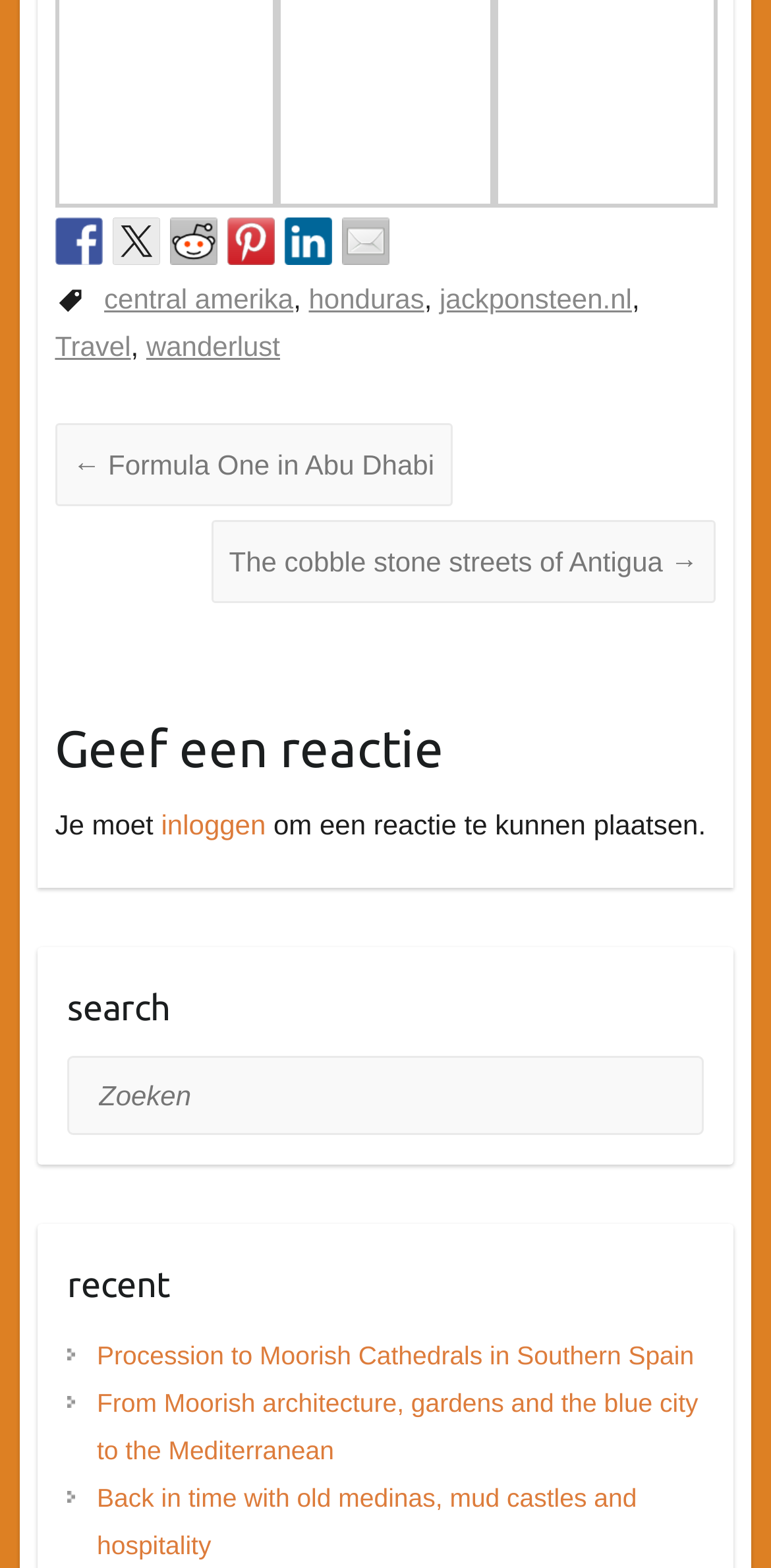Please identify the bounding box coordinates of the area that needs to be clicked to fulfill the following instruction: "Visit the linked page about Formula One in Abu Dhabi."

[0.071, 0.27, 0.586, 0.323]